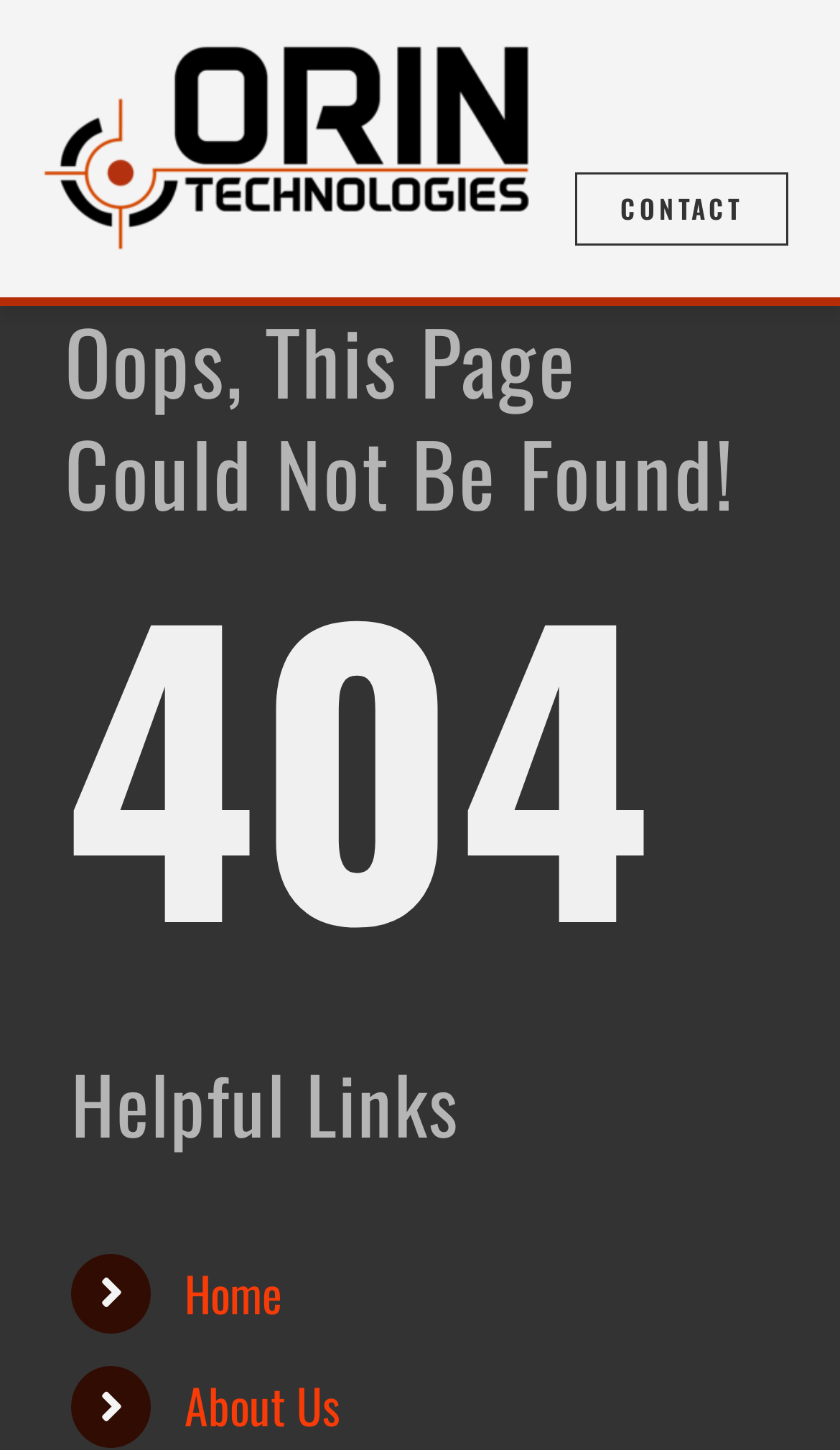Please indicate the bounding box coordinates for the clickable area to complete the following task: "Contact Us". The coordinates should be specified as four float numbers between 0 and 1, i.e., [left, top, right, bottom].

[0.685, 0.118, 0.939, 0.169]